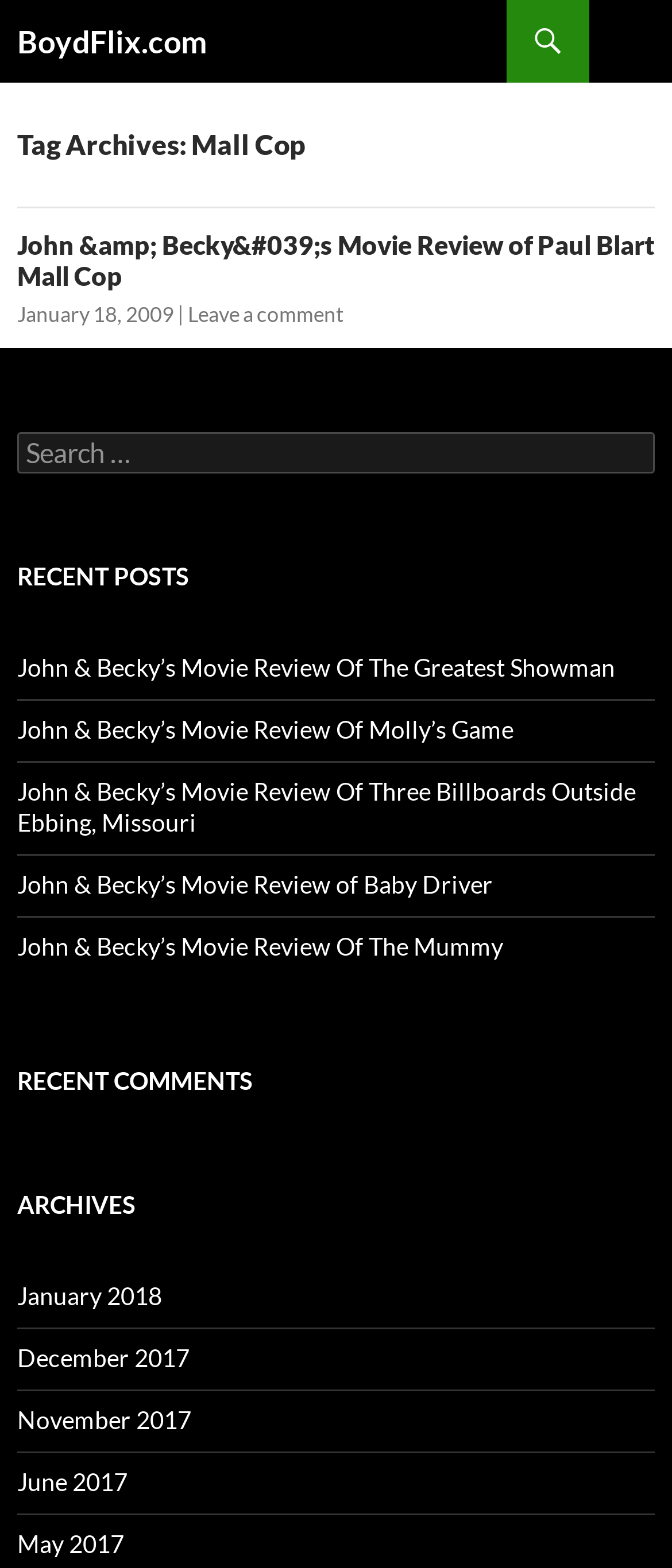Using the information in the image, could you please answer the following question in detail:
What is the purpose of the search box?

I inferred the purpose of the search box by looking at its label 'Search for:' and its position on the page, which suggests that it is used to search for content on the website.